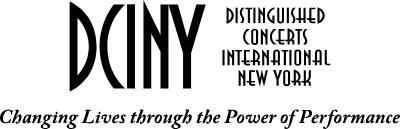What is the slogan of DCINY?
Use the information from the image to give a detailed answer to the question.

Beneath the name of the organization, the slogan 'Changing Lives through the Power of Performance' beautifully encapsulates DCINY's mission to impact lives through the transformative power of music, which is the answer to this question.